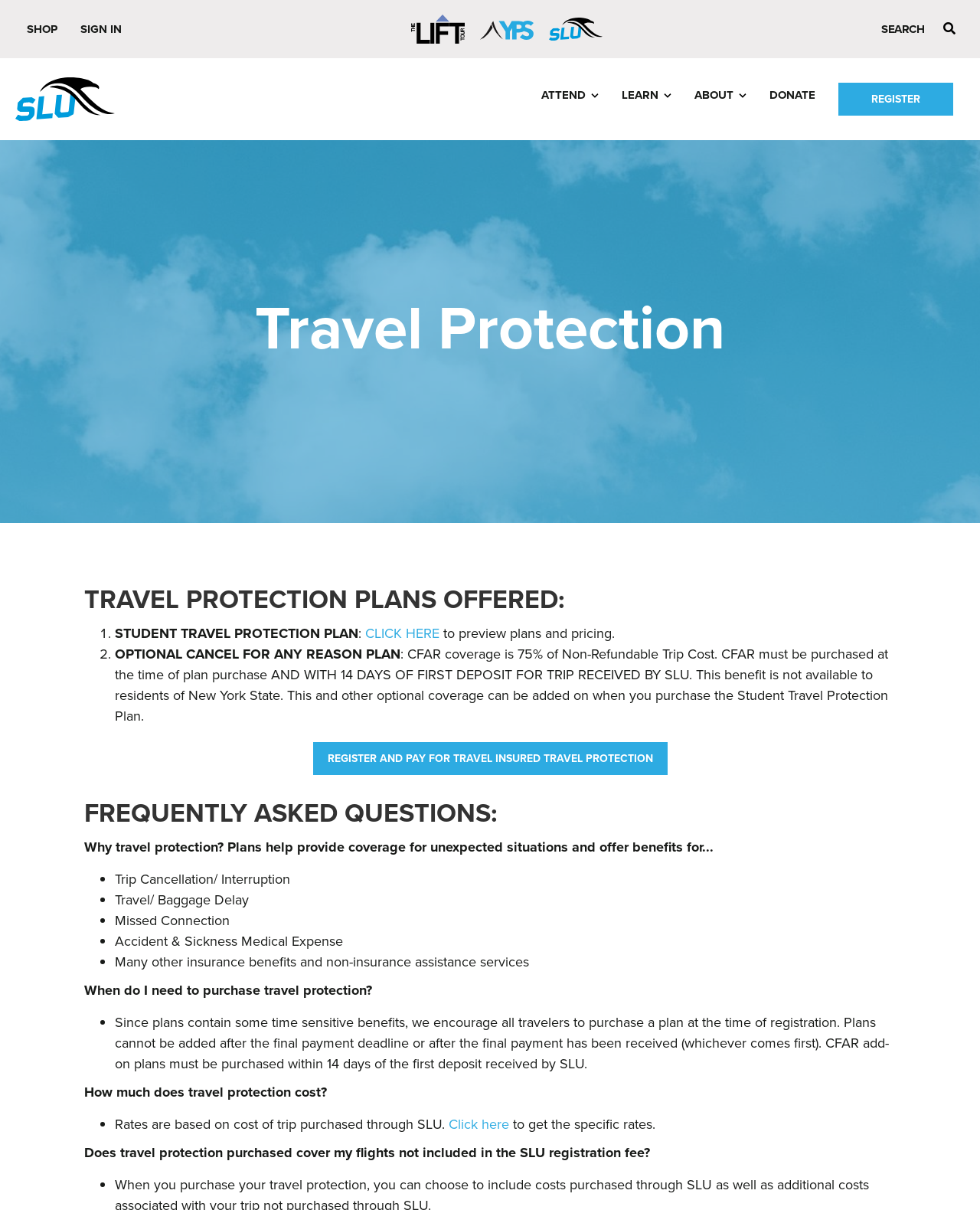Determine the bounding box coordinates for the area that needs to be clicked to fulfill this task: "Learn more about travel protection". The coordinates must be given as four float numbers between 0 and 1, i.e., [left, top, right, bottom].

[0.623, 0.068, 0.697, 0.089]